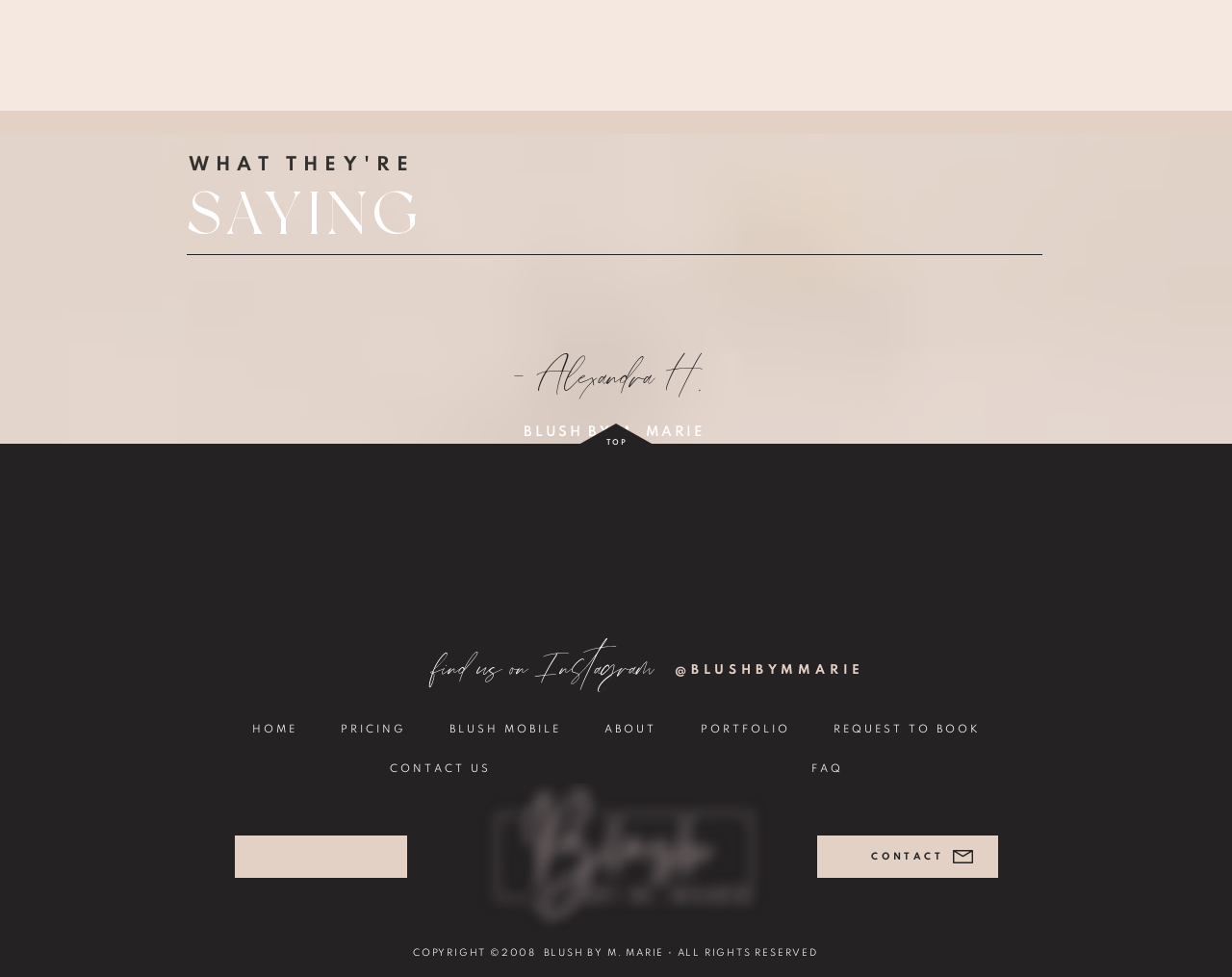Determine the bounding box for the UI element described here: "REQUEST TO BOOK".

[0.662, 0.731, 0.811, 0.764]